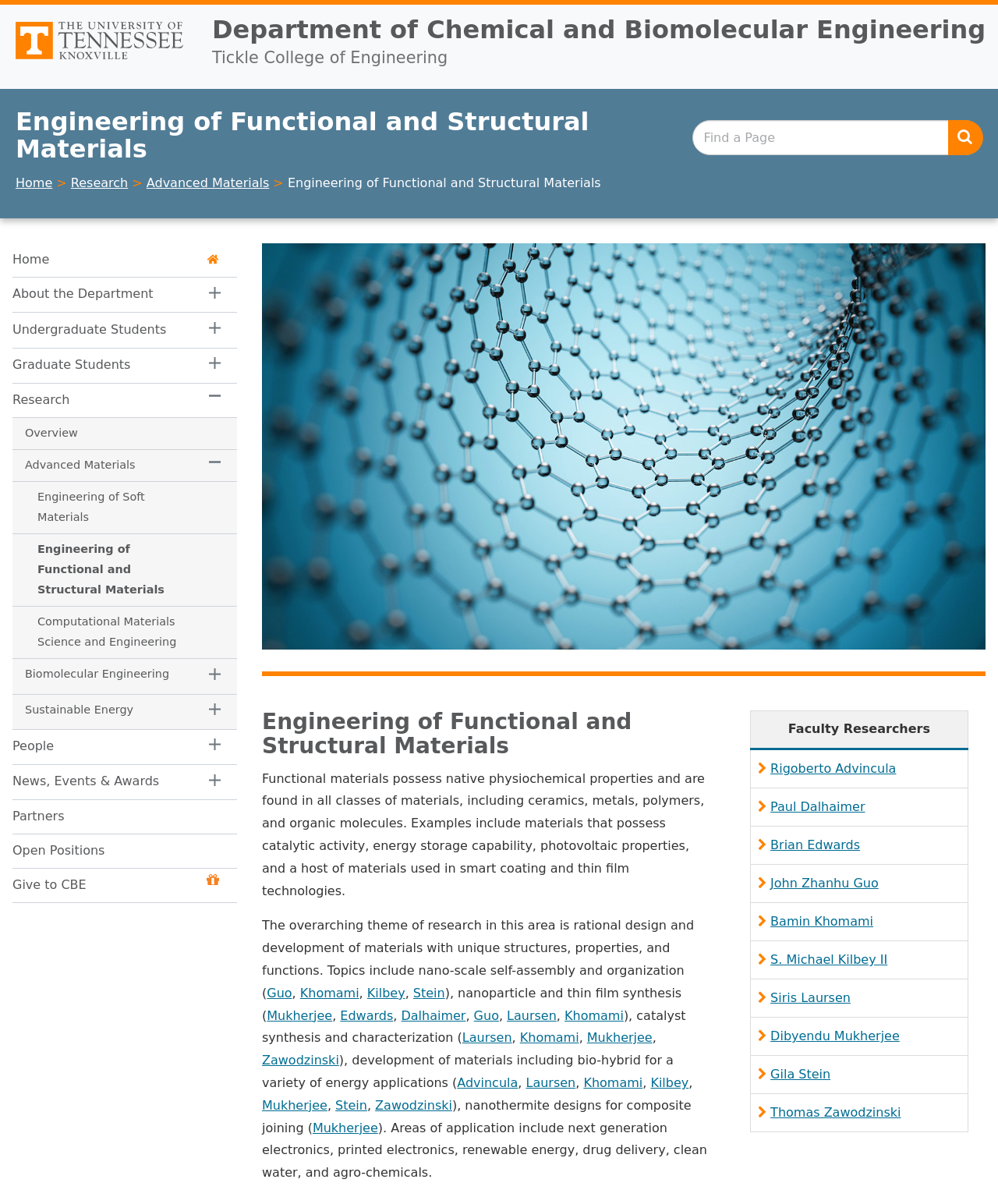Identify the bounding box coordinates of the part that should be clicked to carry out this instruction: "Explore research in Engineering of Functional and Structural Materials".

[0.012, 0.444, 0.192, 0.503]